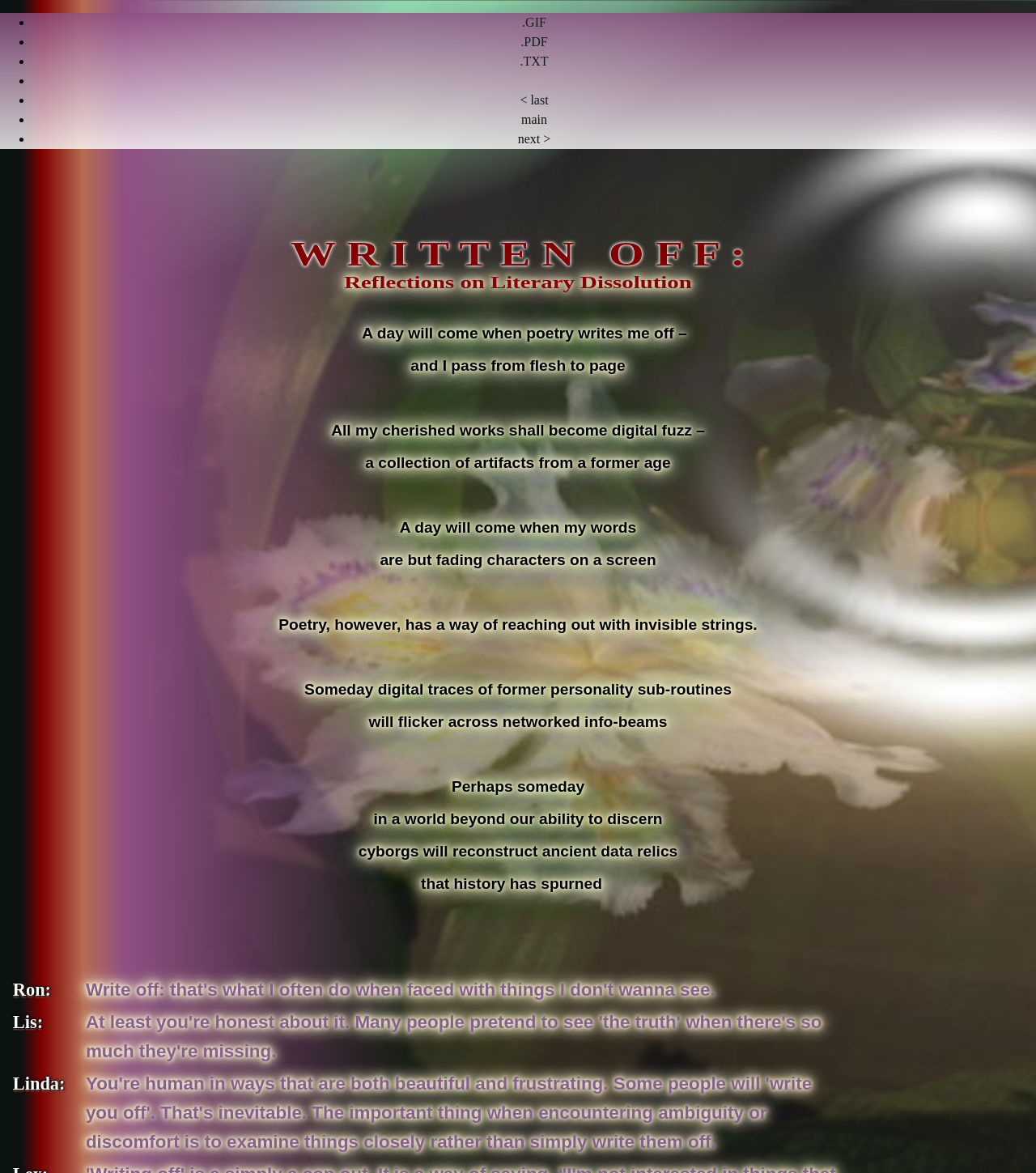How many file formats are available?
Provide a well-explained and detailed answer to the question.

I counted the number of links with different file extensions, which are .GIF, .PDF, and .TXT, so there are three file formats available.